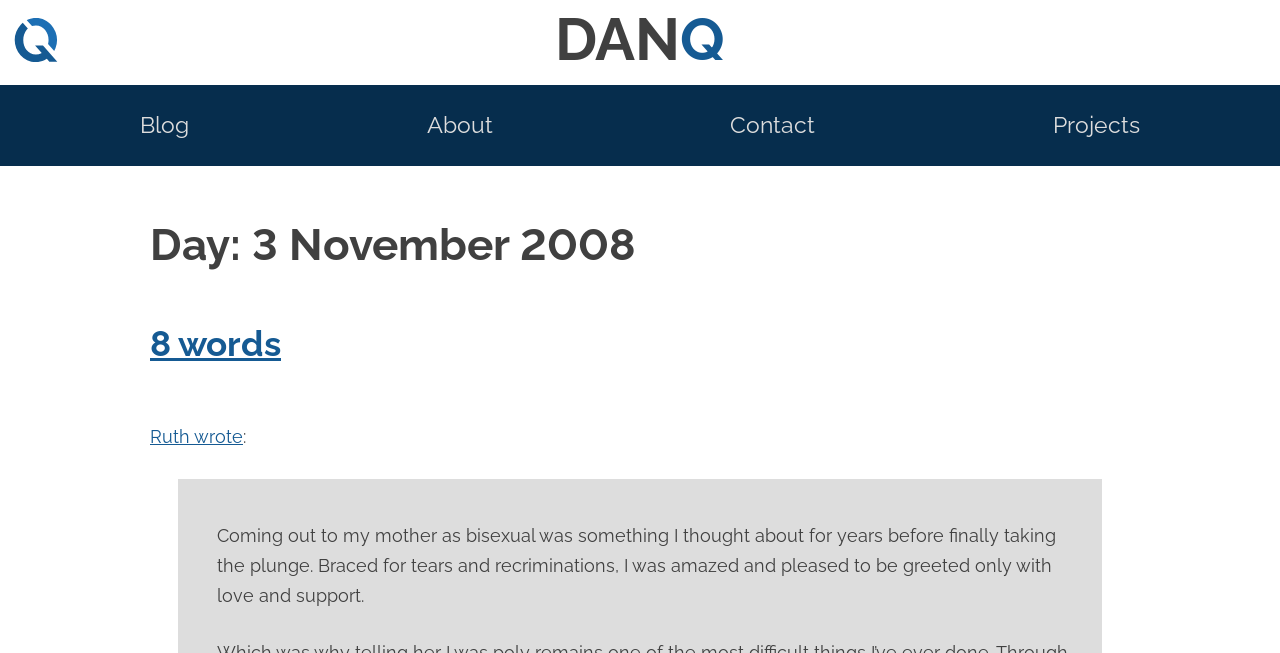What is the topic of the blog post?
Please ensure your answer to the question is detailed and covers all necessary aspects.

I inferred the topic of the blog post by reading the static text that describes a personal experience of coming out as bisexual to one's mother, which suggests that the blog post is about this topic.